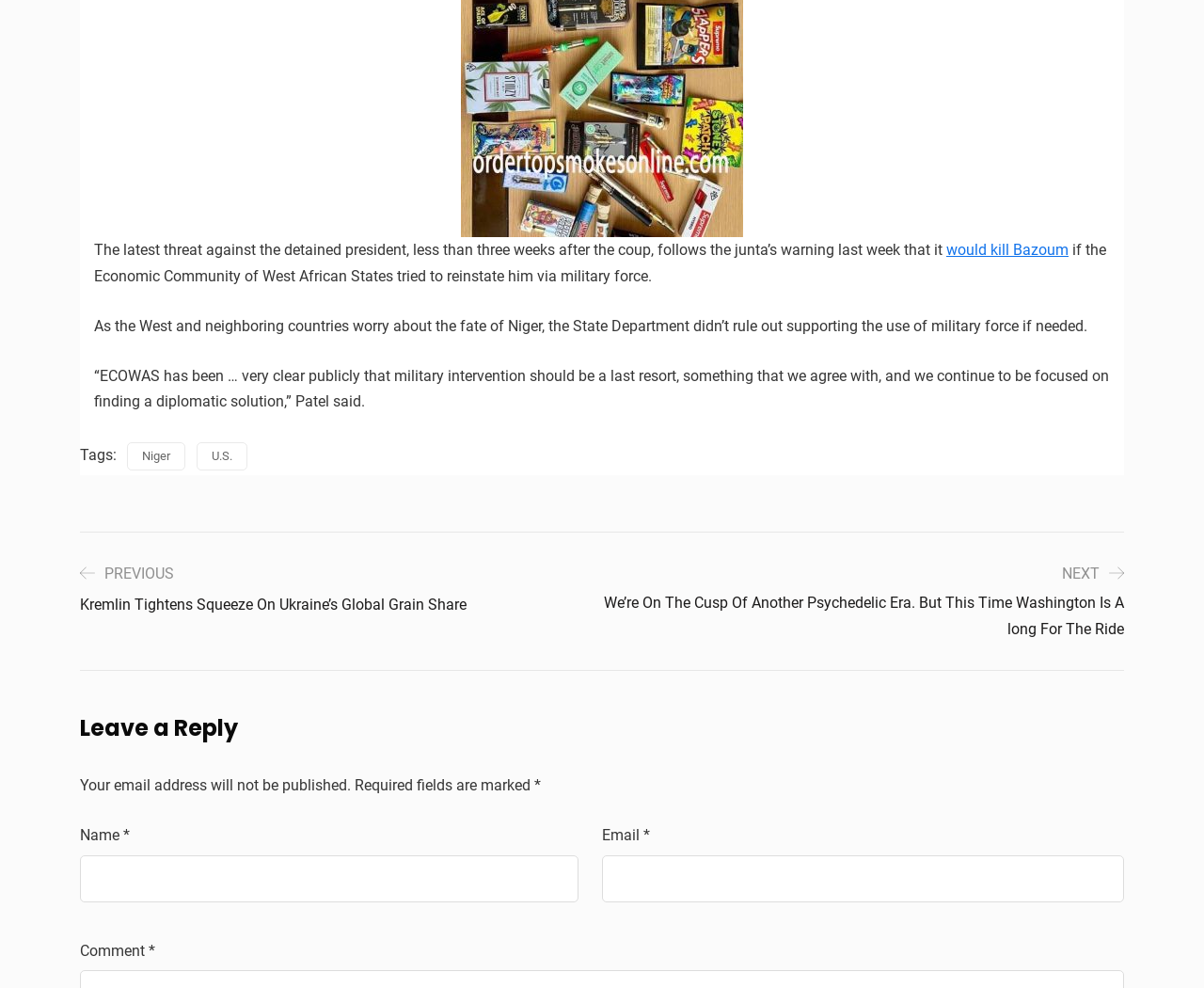What is the relationship between ECOWAS and military intervention?
Kindly offer a detailed explanation using the data available in the image.

According to the article, ECOWAS has been clear that military intervention should be a last resort, which implies that it is not the preferred course of action.